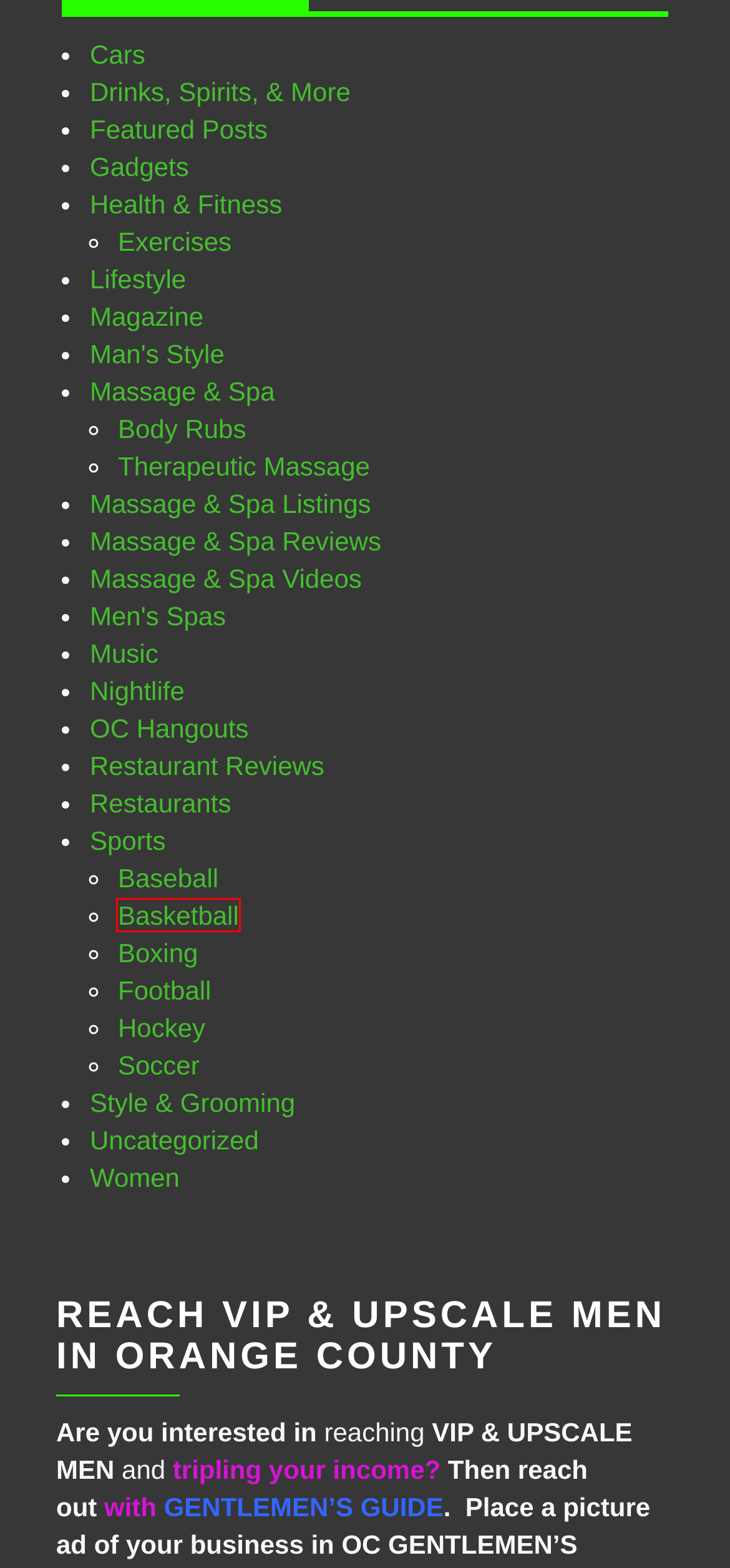Analyze the screenshot of a webpage with a red bounding box and select the webpage description that most accurately describes the new page resulting from clicking the element inside the red box. Here are the candidates:
A. Massage & Spa Listings Archives - Gentlemen's Guide OC
B. Drinks, Spirits, & More Archives - Gentlemen's Guide OC
C. Man's Style Archives - Gentlemen's Guide OC
D. Basketball Archives - Gentlemen's Guide OC
E. Uncategorized Archives - Gentlemen's Guide OC
F. Featured Posts Archives - Gentlemen's Guide OC
G. Cars Archives - Gentlemen's Guide OC
H. Lifestyle Archives - Gentlemen's Guide OC

D